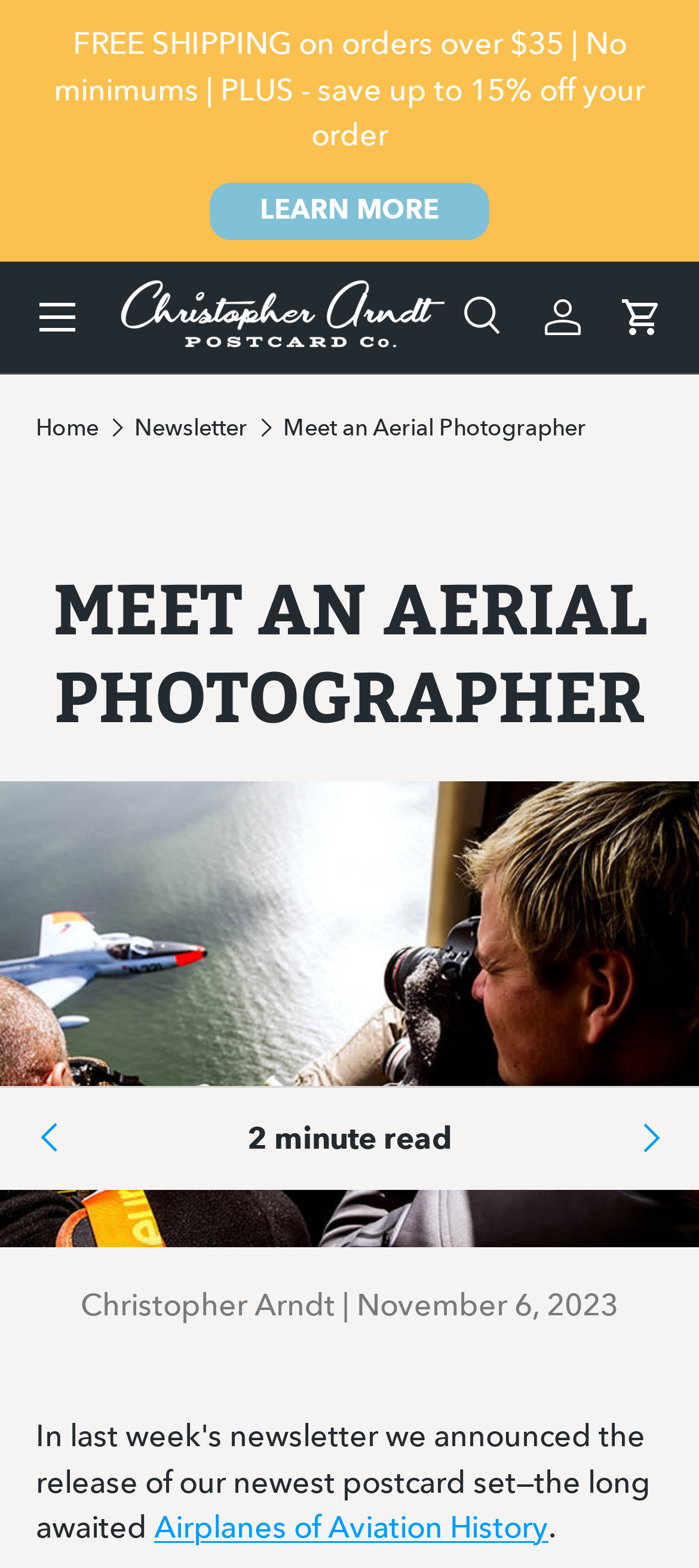Locate the bounding box coordinates of the clickable part needed for the task: "Search for something".

[0.051, 0.229, 0.949, 0.278]